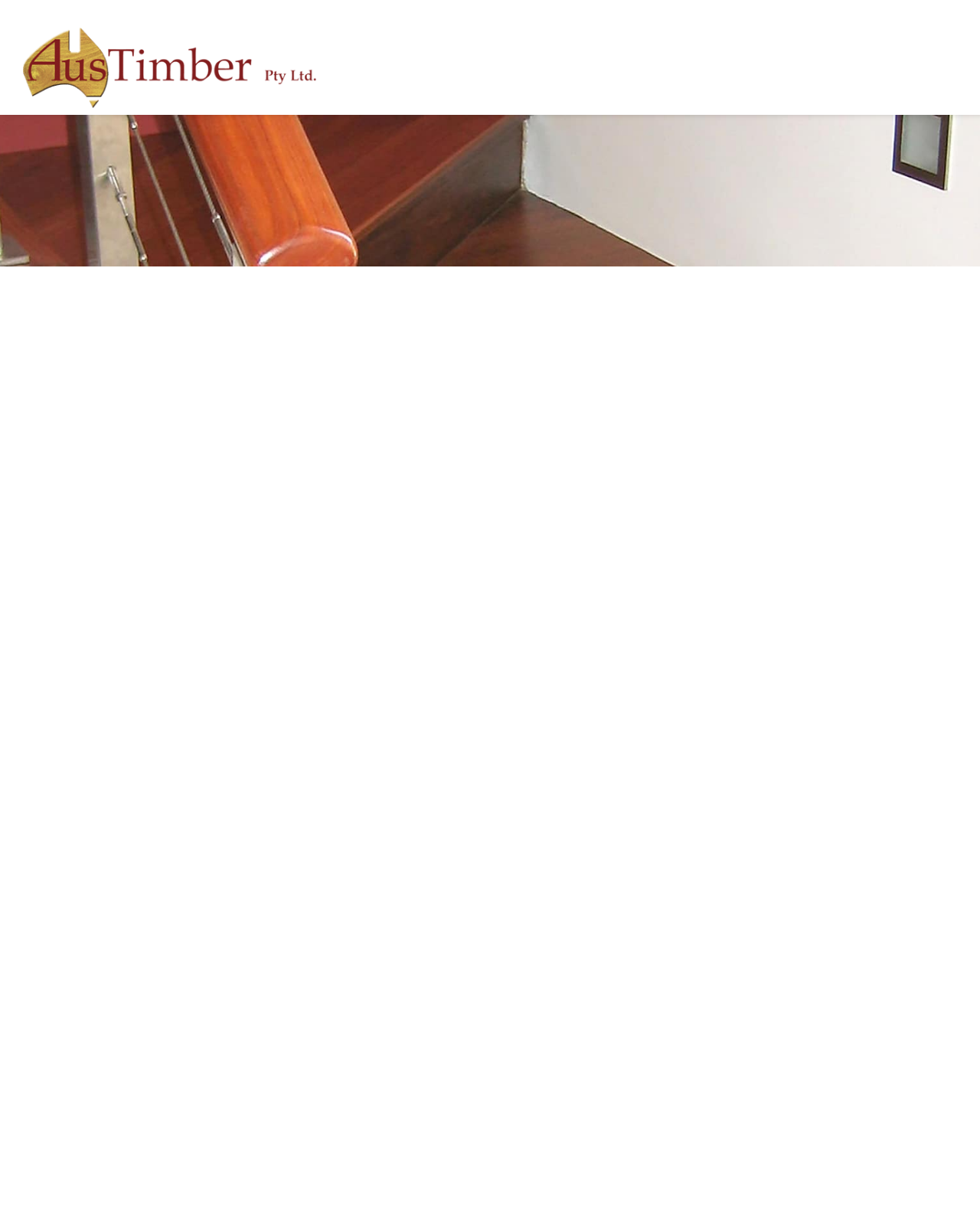Identify the main title of the webpage and generate its text content.

Timber Stairs, Handrails And Balustrade